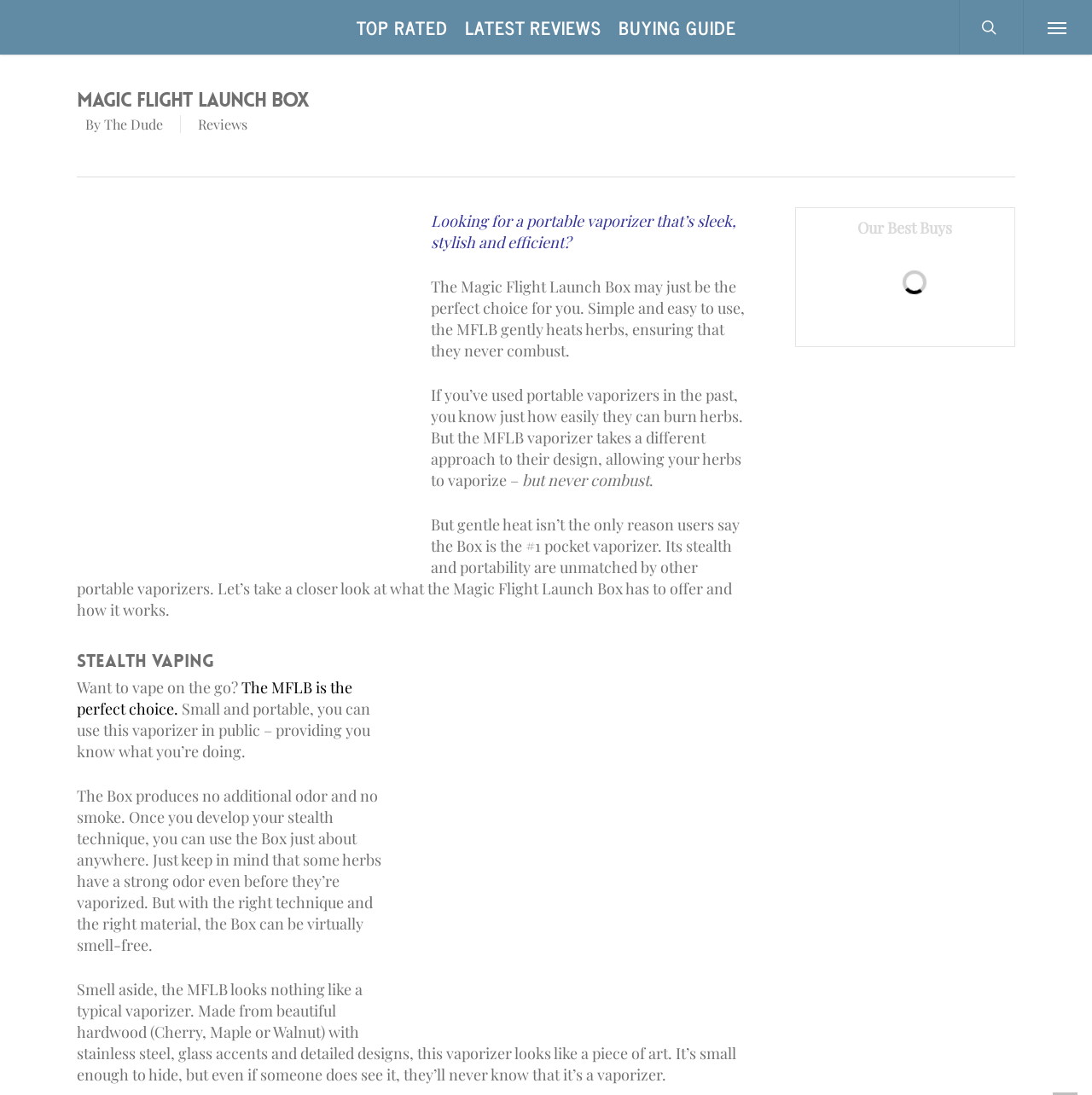Locate the bounding box coordinates of the element I should click to achieve the following instruction: "Read the Magic Flight Launch Box review".

[0.07, 0.083, 0.555, 0.1]